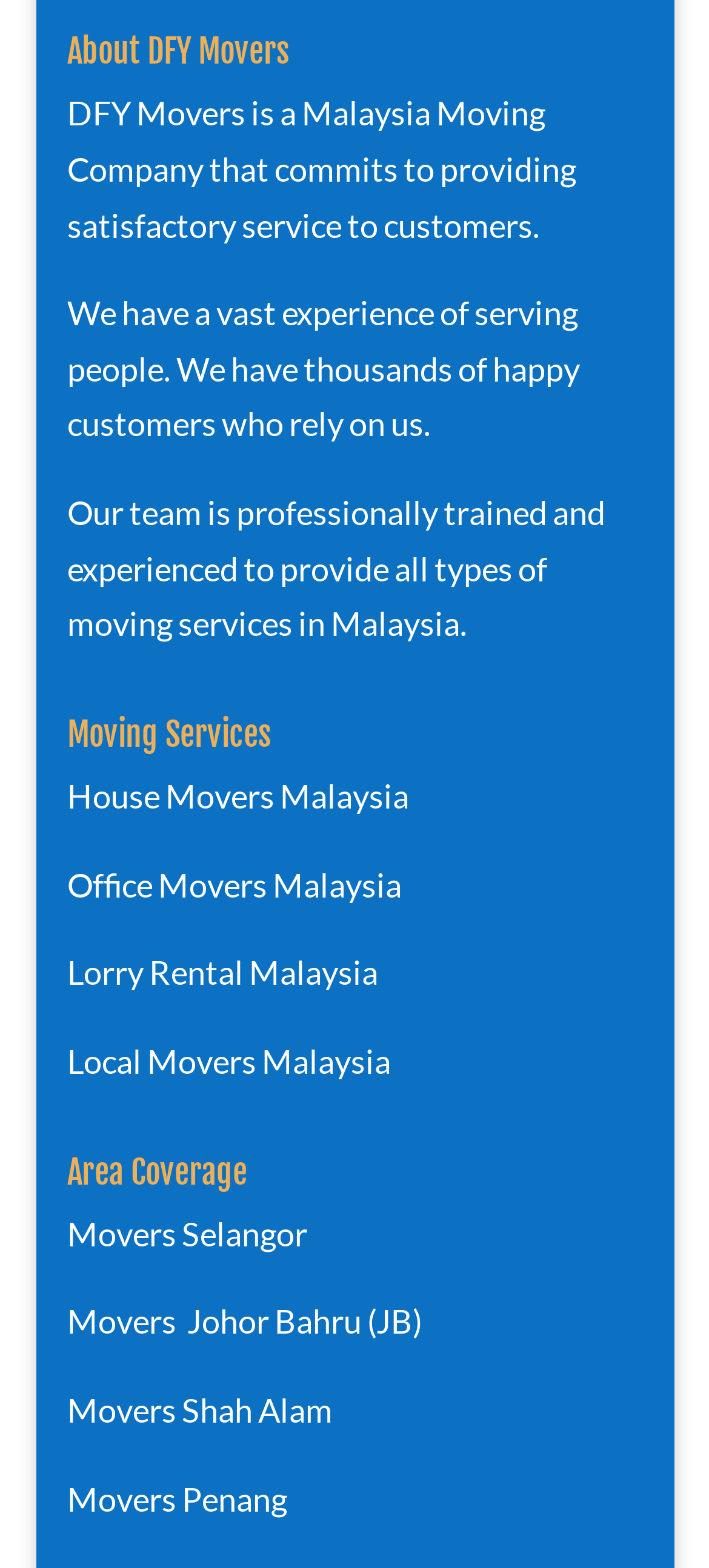What is the profession of the team at DFY Movers?
Using the image as a reference, give an elaborate response to the question.

According to the StaticText element 'Our team is professionally trained and experienced to provide all types of moving services in Malaysia.', the team at DFY Movers is professionally trained.